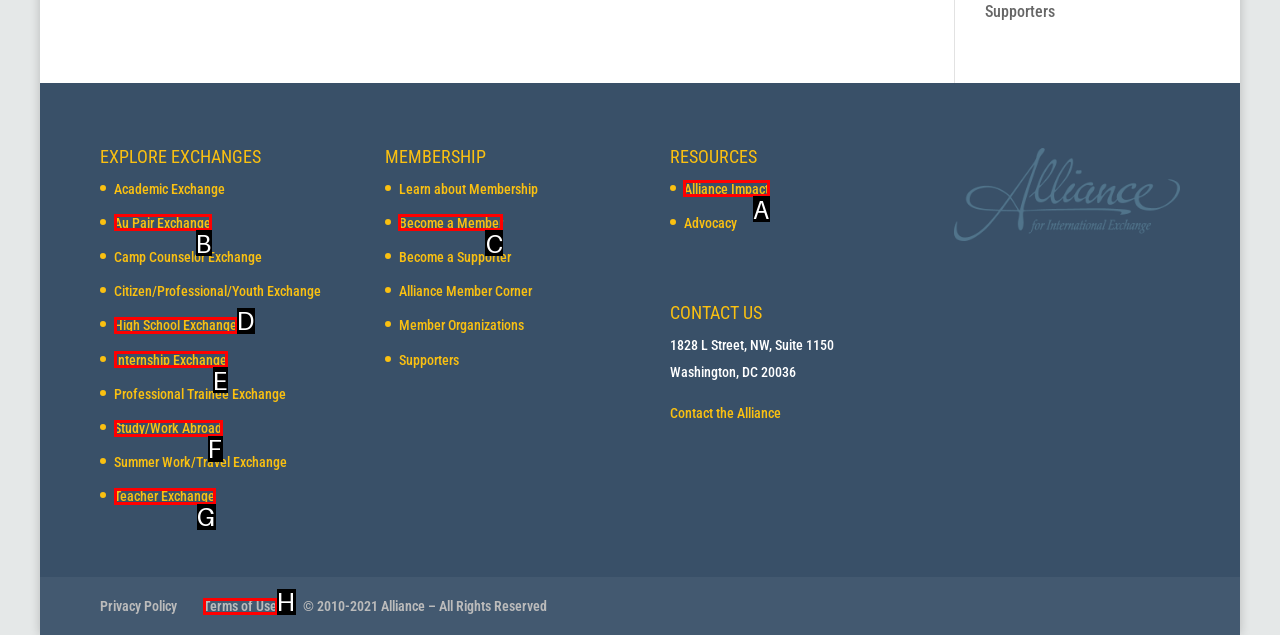Point out which UI element to click to complete this task: View Alliance Impact
Answer with the letter corresponding to the right option from the available choices.

A